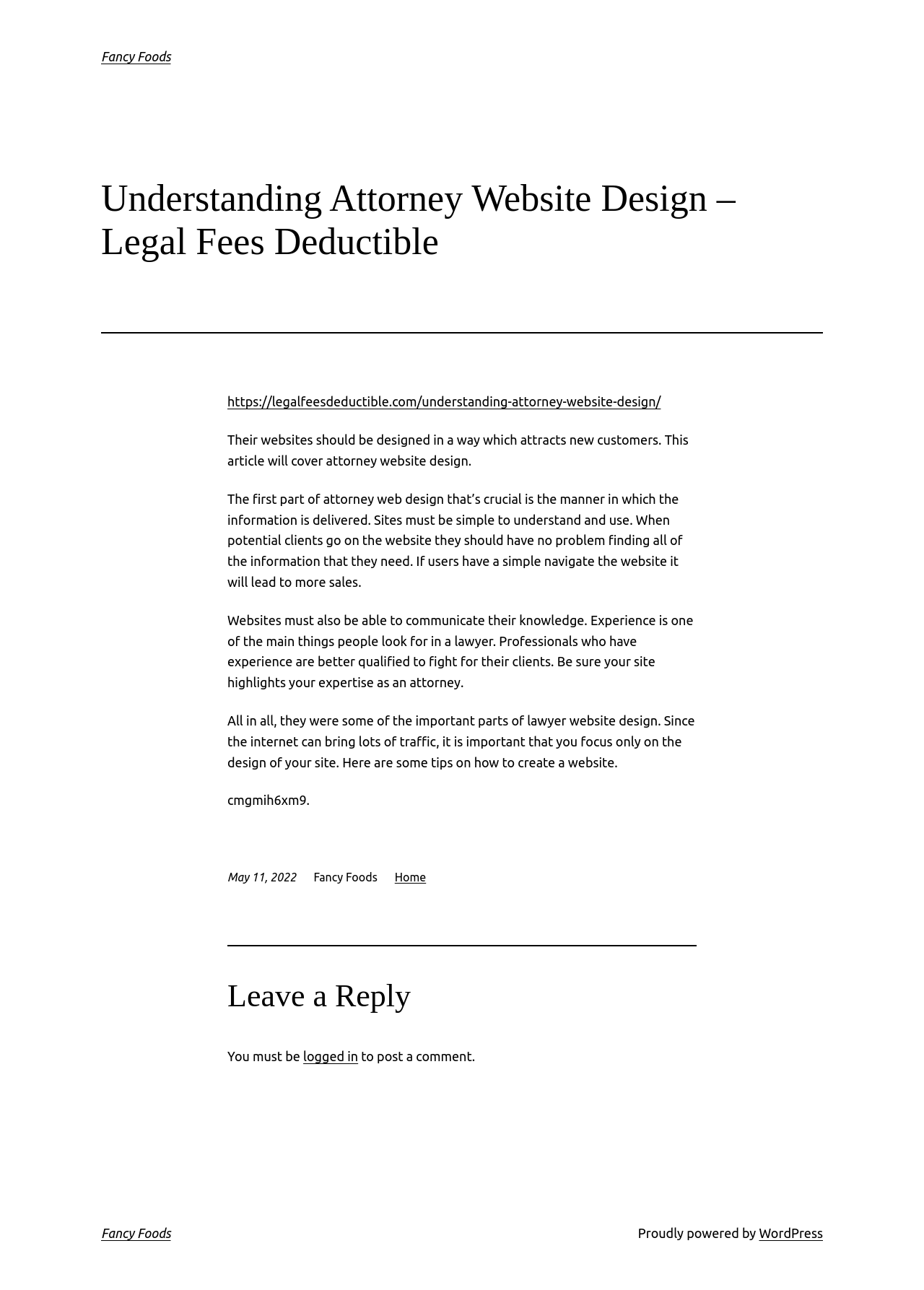Can you look at the image and give a comprehensive answer to the question:
What should an attorney's website highlight?

According to the webpage, an attorney's website should highlight their expertise. This is stated in the third paragraph of the webpage, which explains that experience is one of the main things people look for in a lawyer.